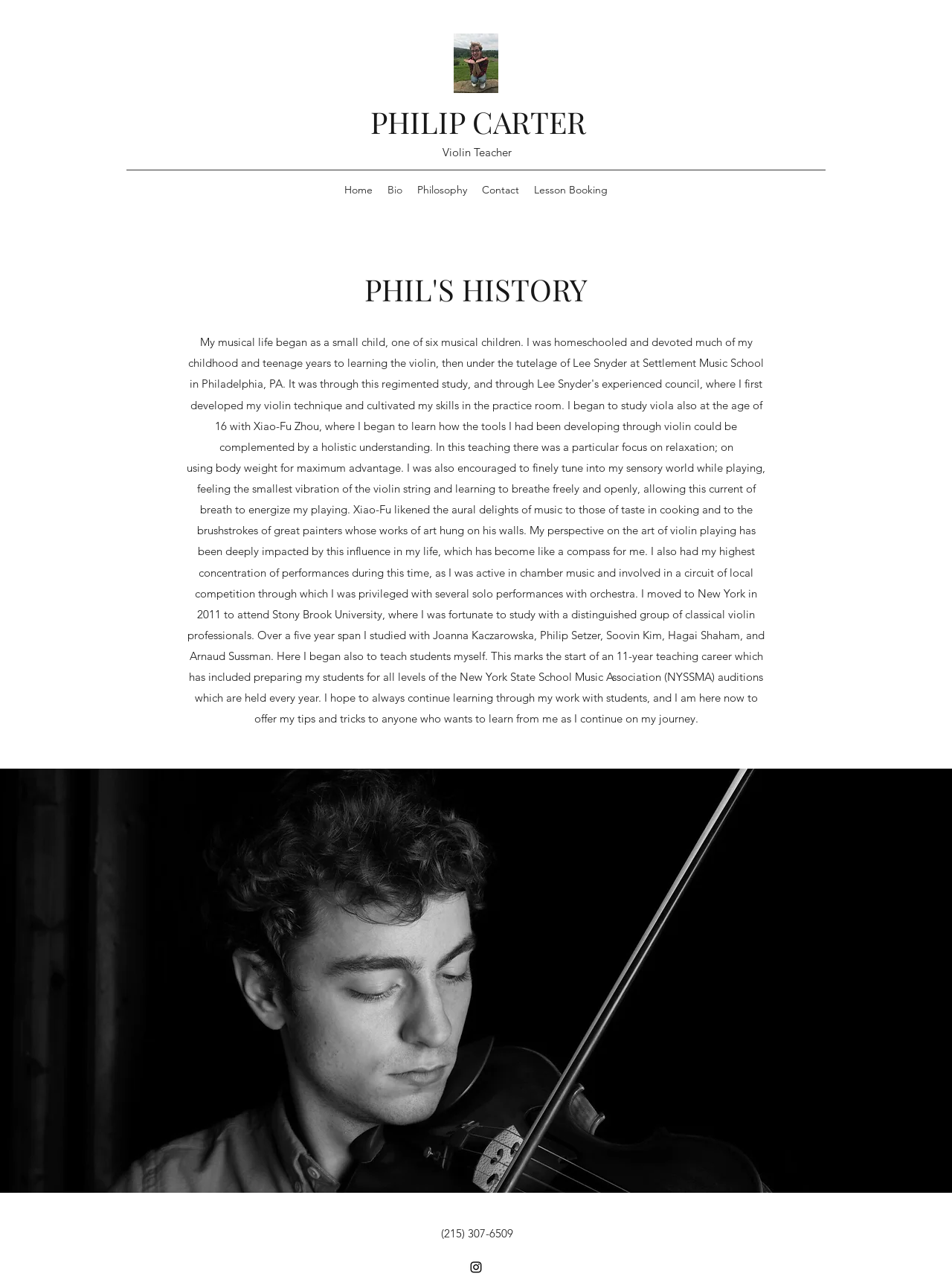Summarize the webpage with a detailed and informative caption.

The webpage is about Philip Carter, a violin teacher. At the top, there is a profile picture of Philip Carter, an image link labeled "IMG_7908.JPG", which takes up about 5% of the screen width and is positioned near the top center of the page. Below the profile picture, there is a link with the text "PHILIP CARTER" that spans about 23% of the screen width.

To the left of the profile picture, there is a navigation menu labeled "Site" that contains five links: "Home", "Bio", "Philosophy", "Contact", and "Lesson Booking". These links are aligned horizontally and take up about 73% of the screen width.

The main content of the page is divided into two sections. The top section has a heading "PHIL'S HISTORY" that spans about 61% of the screen width. Below the heading, there is a large image that takes up the full width of the page, labeled "IMG_8960.JPG". This image occupies about 33% of the screen height.

In the bottom section, there is a region labeled "Bio: About" that spans the full width of the page. At the very bottom of the page, there is a phone number "(215) 307-6509" and a social media link to Instagram, accompanied by an Instagram icon. The social media link and icon are positioned at the bottom right corner of the page.